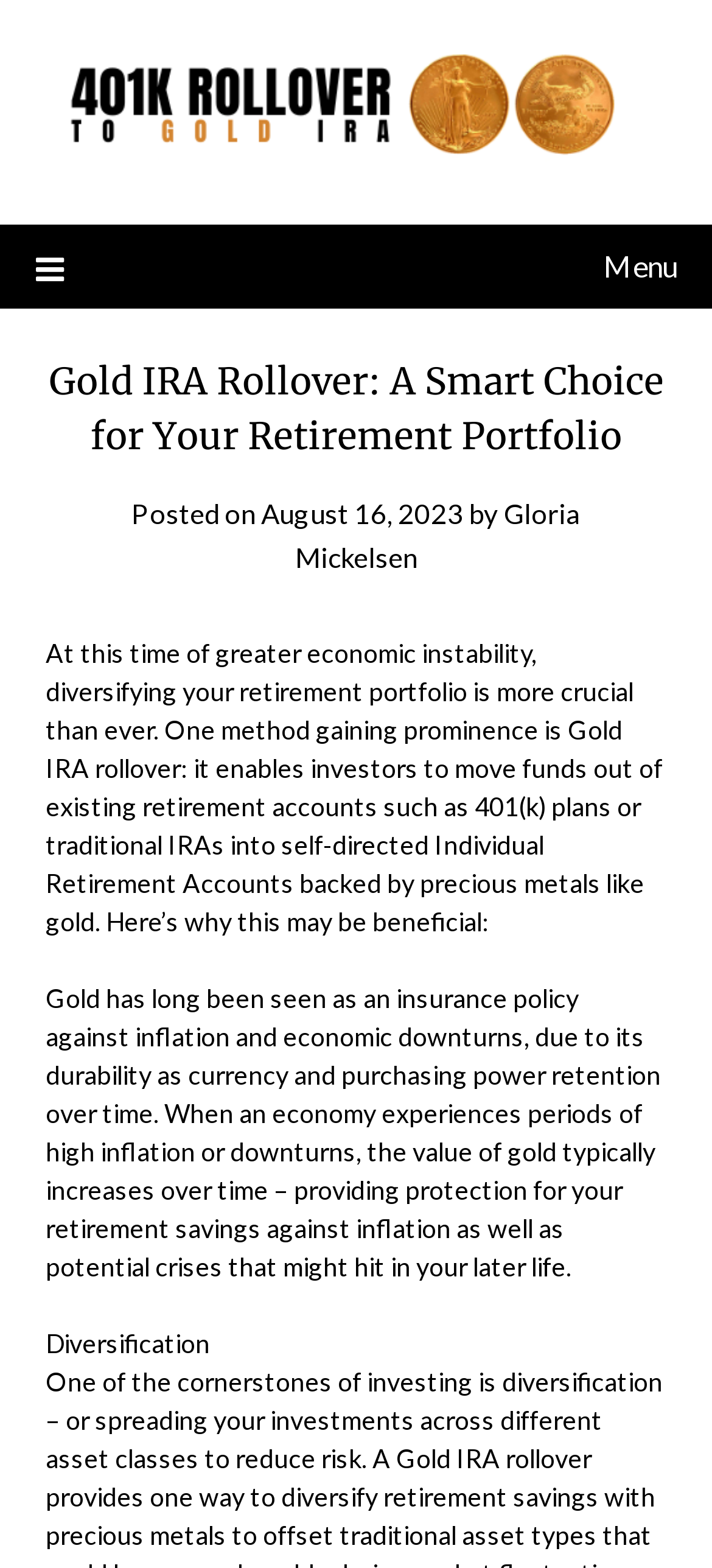What is the benefit of gold in economic downturns?
Based on the screenshot, give a detailed explanation to answer the question.

According to the webpage, gold has long been seen as an insurance policy against inflation and economic downturns, due to its durability as currency and purchasing power retention over time. When an economy experiences periods of high inflation or downturns, the value of gold typically increases over time – providing protection for retirement savings against inflation.